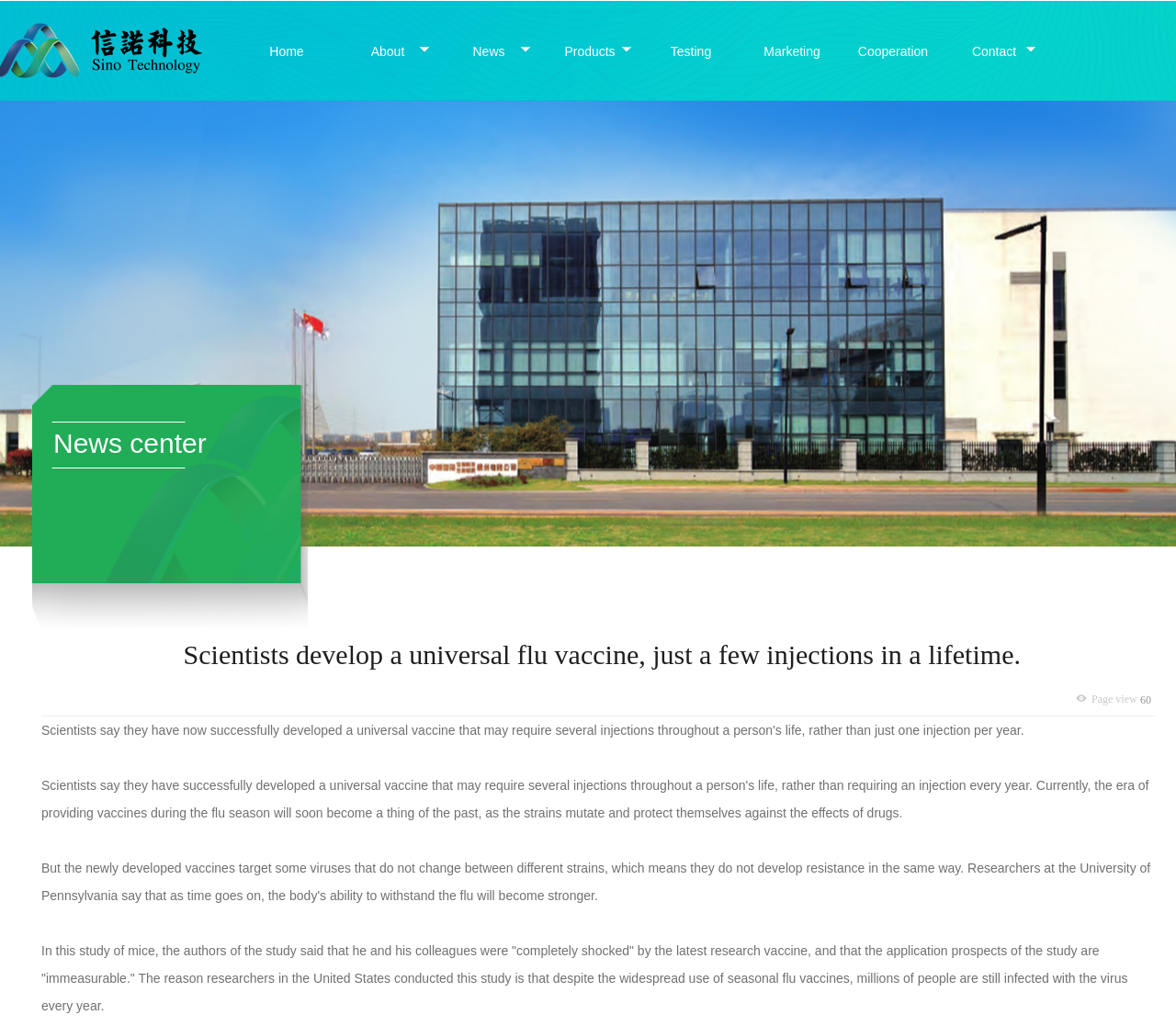How many page views are there?
Using the image as a reference, give a one-word or short phrase answer.

60